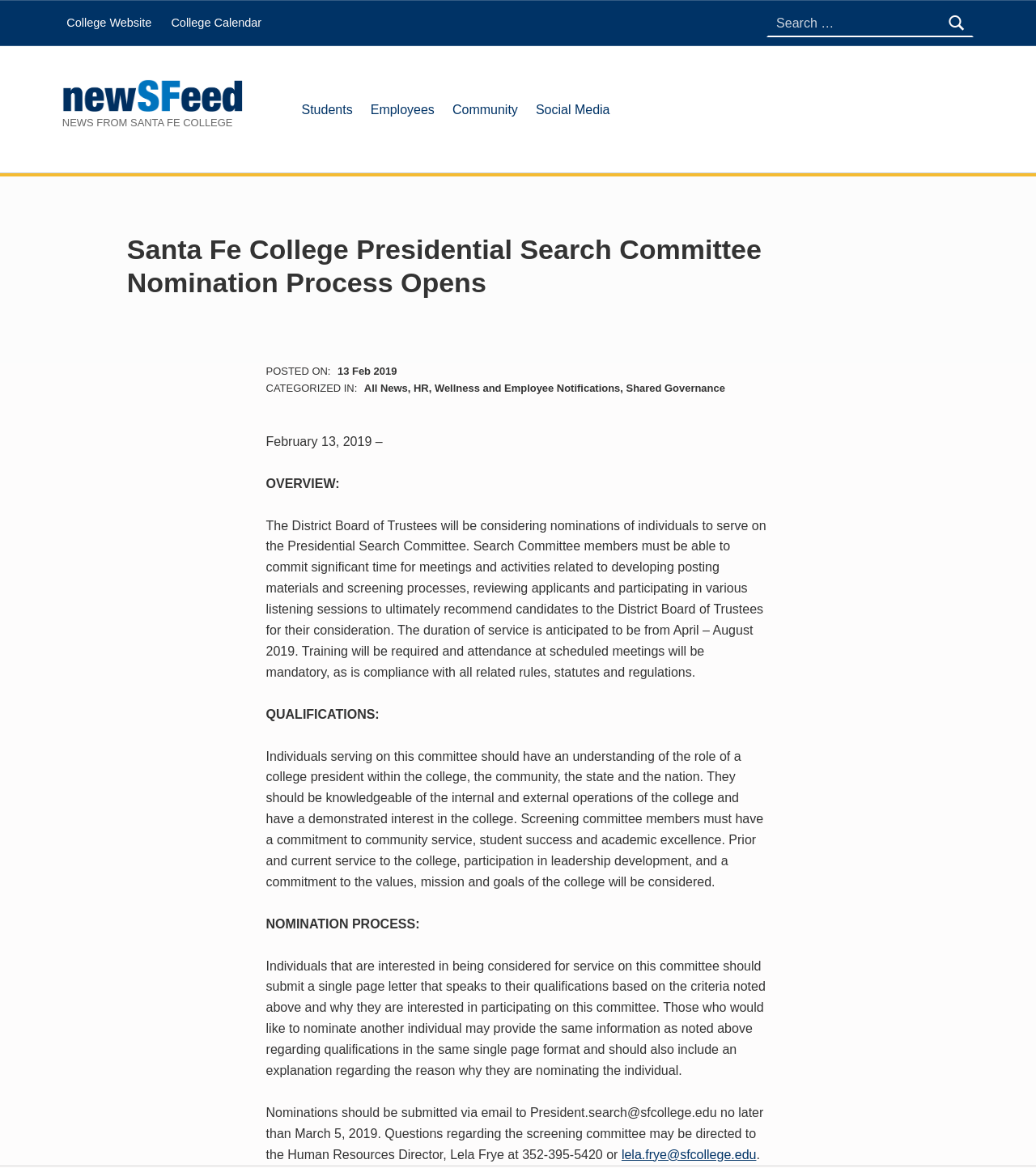What is the deadline for submitting nominations? Examine the screenshot and reply using just one word or a brief phrase.

March 5, 2019